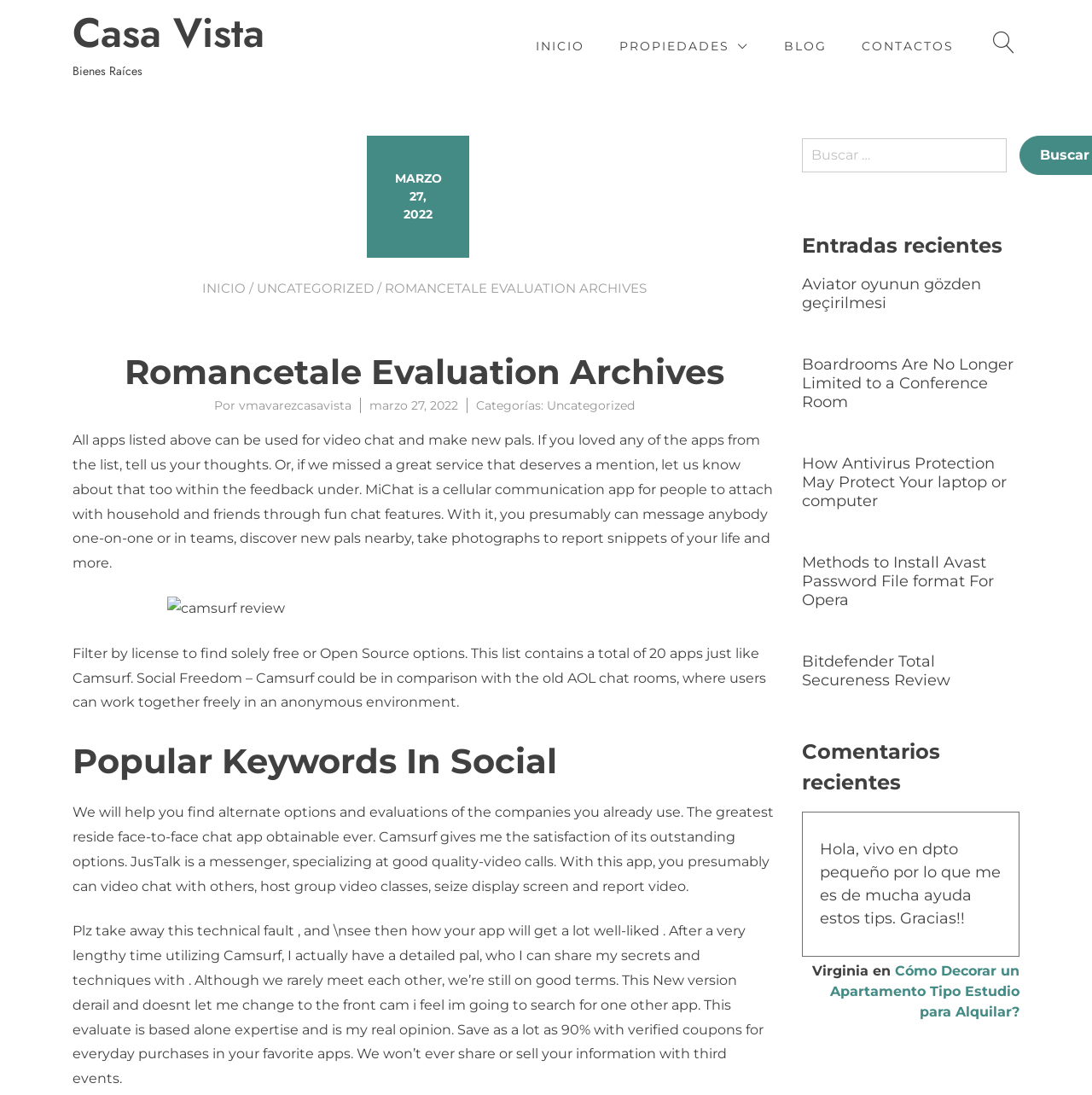Provide the bounding box coordinates for the UI element that is described as: "parent_node: Buscar: name="s" placeholder="Buscar …"".

[0.734, 0.126, 0.922, 0.157]